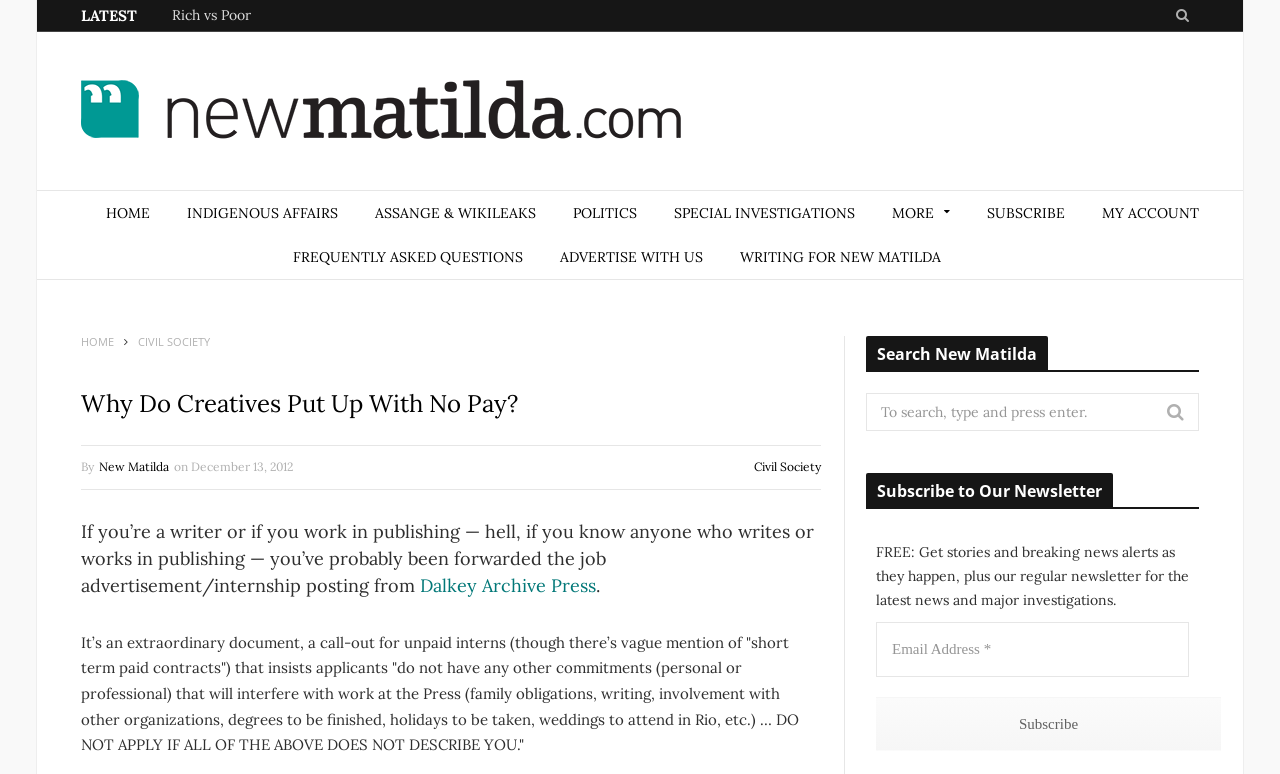Please reply with a single word or brief phrase to the question: 
What is the name of the publication?

New Matilda